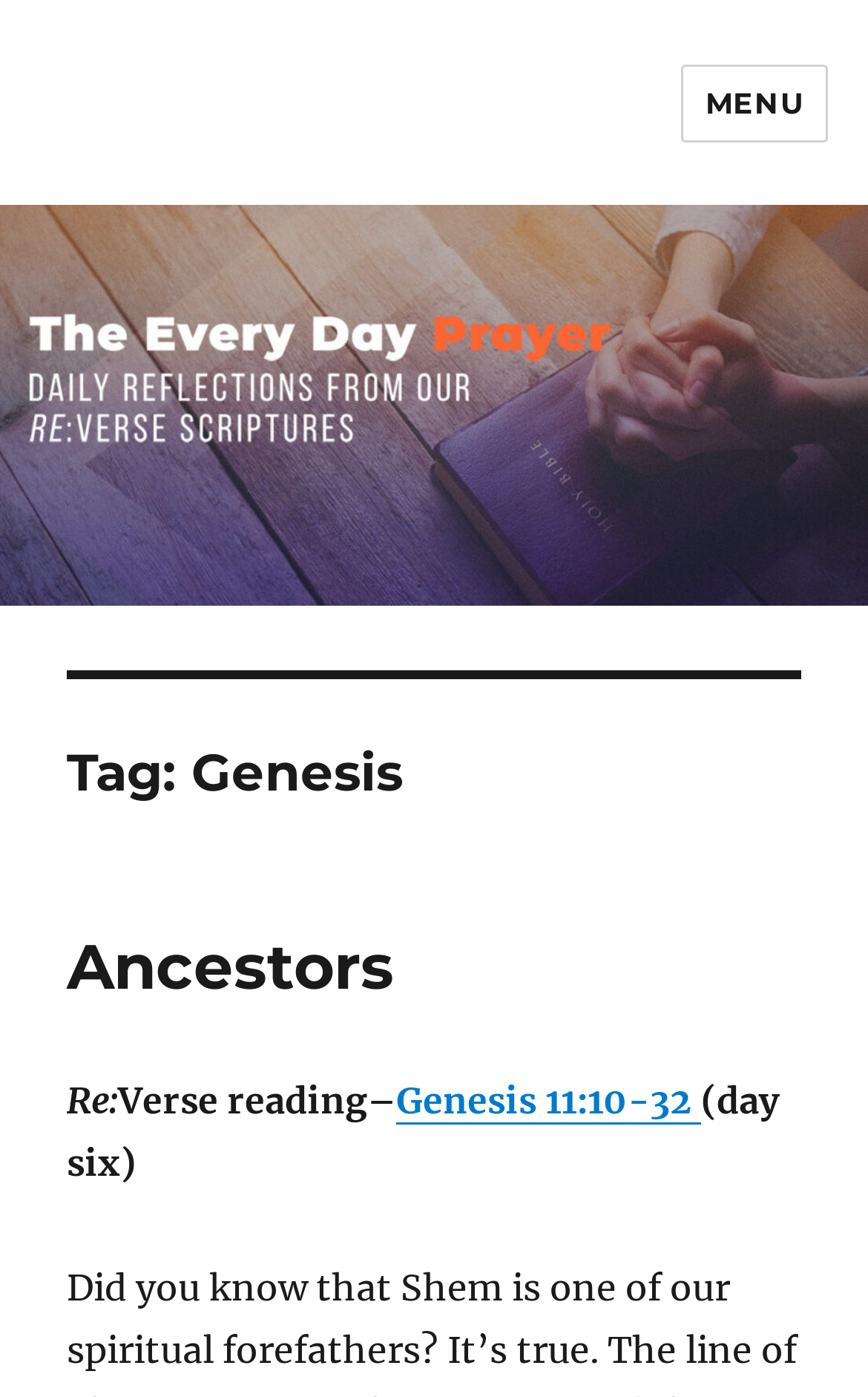Refer to the image and answer the question with as much detail as possible: What is the day mentioned in the verse reading?

The day mentioned in the verse reading is 'six', which is indicated by the text '(day six)'.